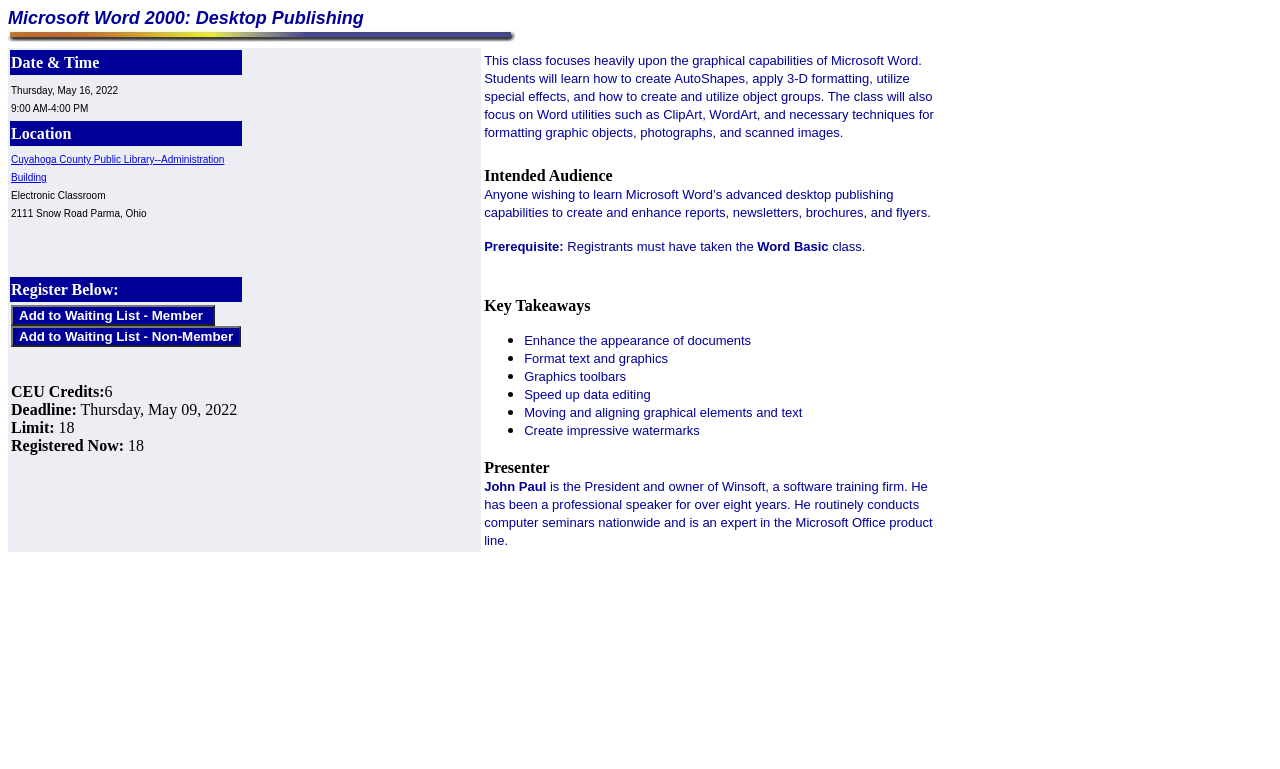Provide a short answer using a single word or phrase for the following question: 
What is the prerequisite for registering for this class?

Word Basic class